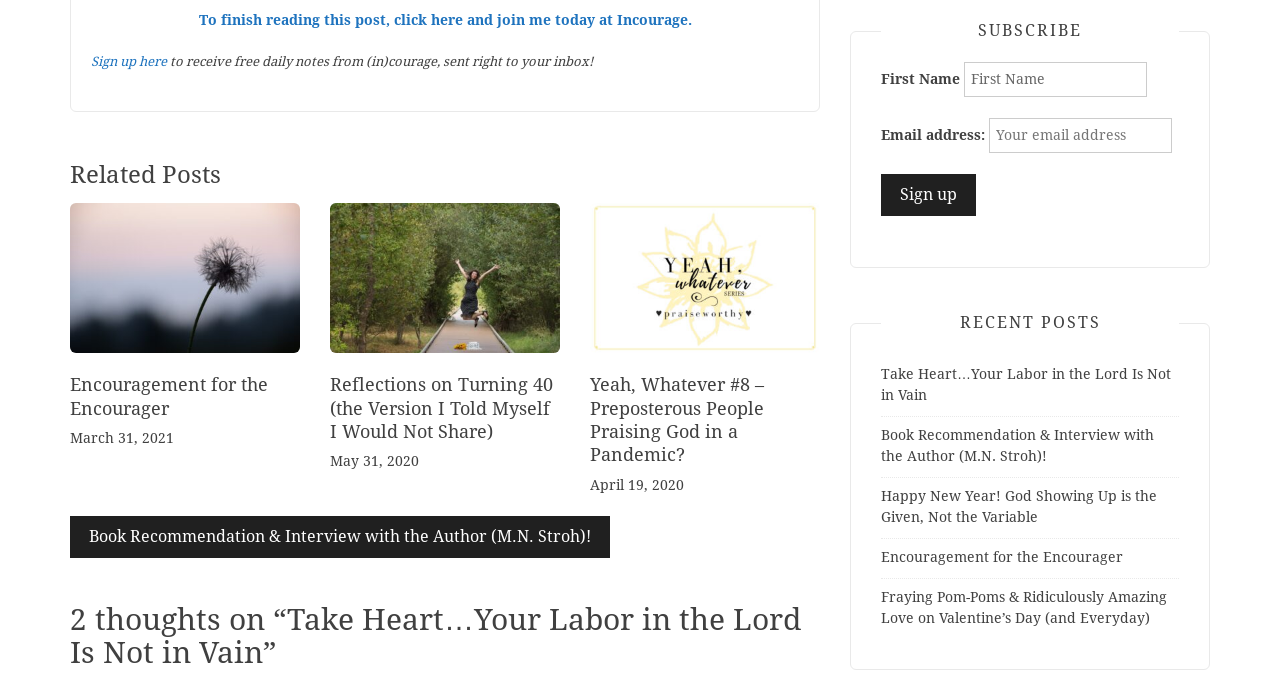What is the title of the post with the image?
Could you please answer the question thoroughly and with as much detail as possible?

I found the image and then looked for the nearby heading, which is 'Yeah, Whatever #8 – Preposterous People Praising God in a Pandemic?'.